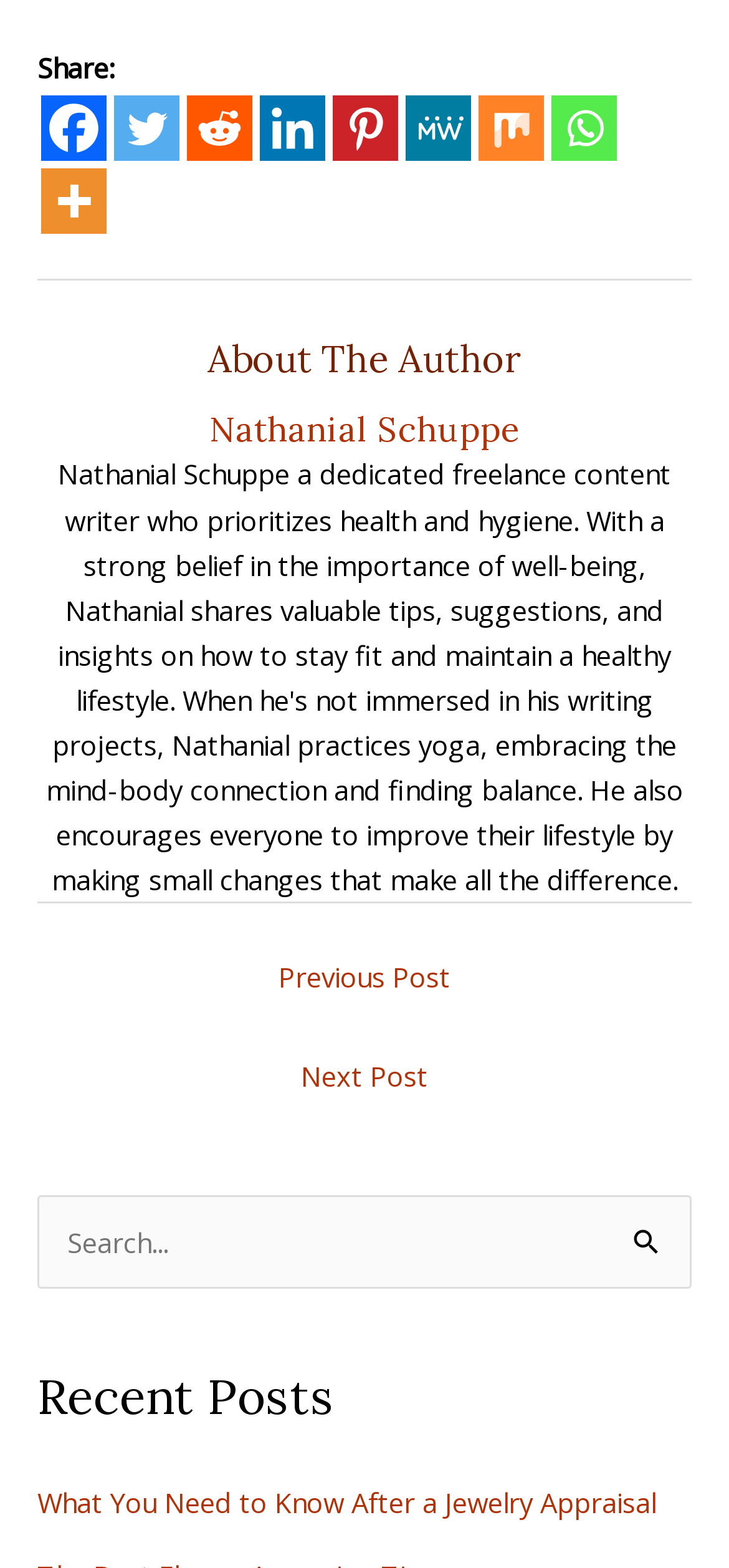Specify the bounding box coordinates of the element's area that should be clicked to execute the given instruction: "Click Subscribe!". The coordinates should be four float numbers between 0 and 1, i.e., [left, top, right, bottom].

None